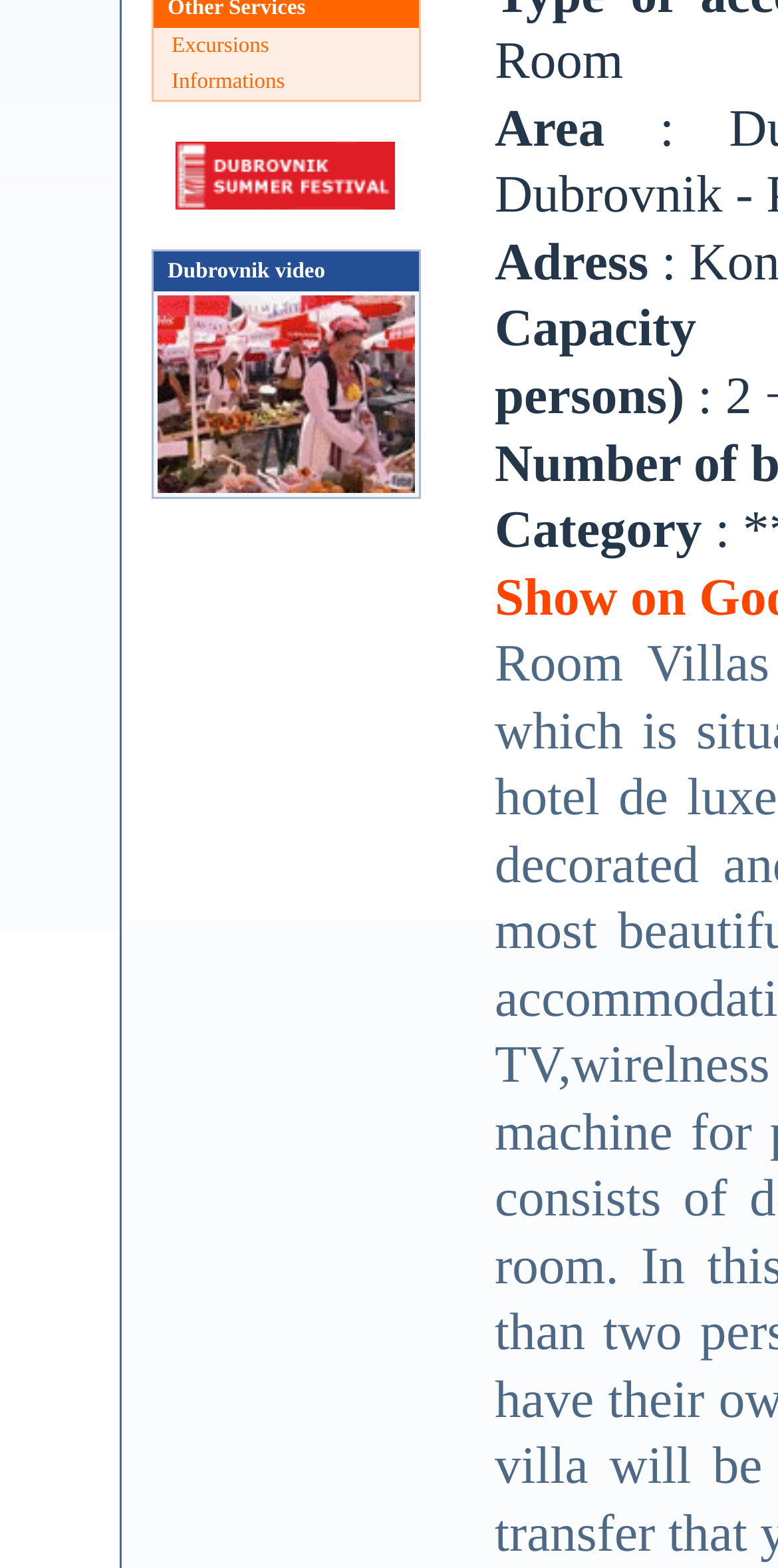Identify the bounding box coordinates for the UI element described by the following text: "Informations". Provide the coordinates as four float numbers between 0 and 1, in the format [left, top, right, bottom].

[0.2, 0.042, 0.536, 0.062]